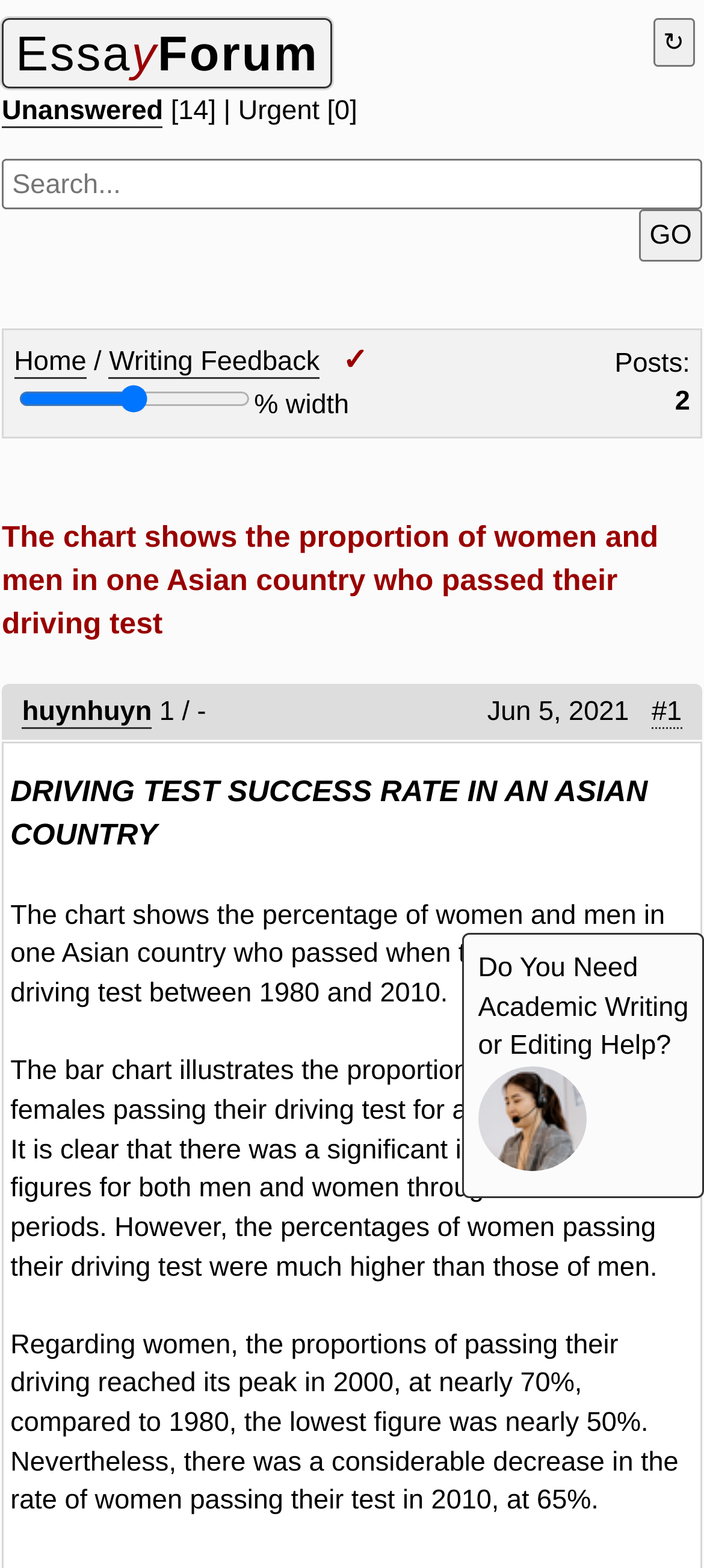What is the time period shown in the chart?
Please provide a comprehensive answer to the question based on the webpage screenshot.

The time period can be inferred from the text 'The chart shows the percentage of women and men in one Asian country who passed when they took their driving test between 1980 and 2010.' which provides the specific years mentioned.